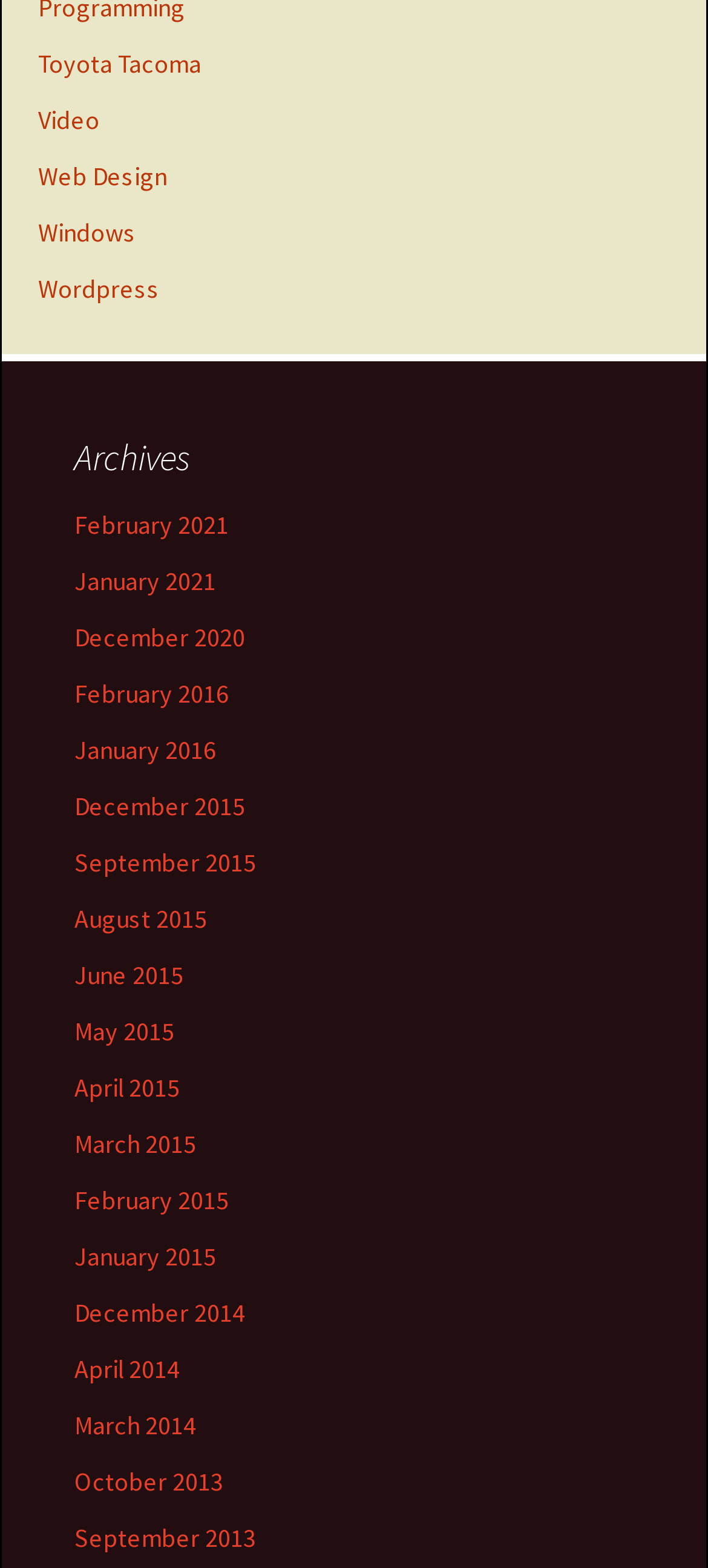Please answer the following question using a single word or phrase: 
What is the first link on the webpage?

Toyota Tacoma